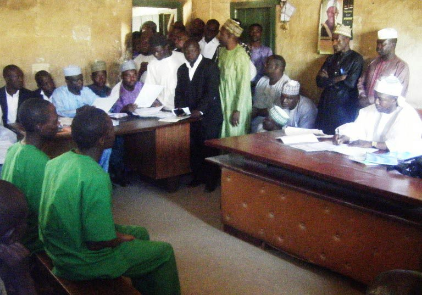Offer a detailed narrative of what is shown in the image.

In this gripping image taken on January 22, 2014, two suspected homosexuals are seen in green prison uniforms, seated before Judge El-Yakubu Aliyu during court proceedings at Unguwar Jaki Upper Sharia Court in Bauchi, a northern Nigerian city. The courtroom is filled with a mix of onlookers and legal personnel, all observing the proceedings. The atmosphere conveys a chilling tension, highlighting the severe societal and legal consequences faced by individuals accused of homosexuality under Sharia law in Nigeria. The presence of multiple observers underscores the communal scrutiny surrounding such cases, reflecting the broader wave of homophobia prevalent in the region. This scene is emblematic of the ongoing struggles for LGBTQ+ rights in many African countries, where legal systems often harshly punish sexual orientation divergence.